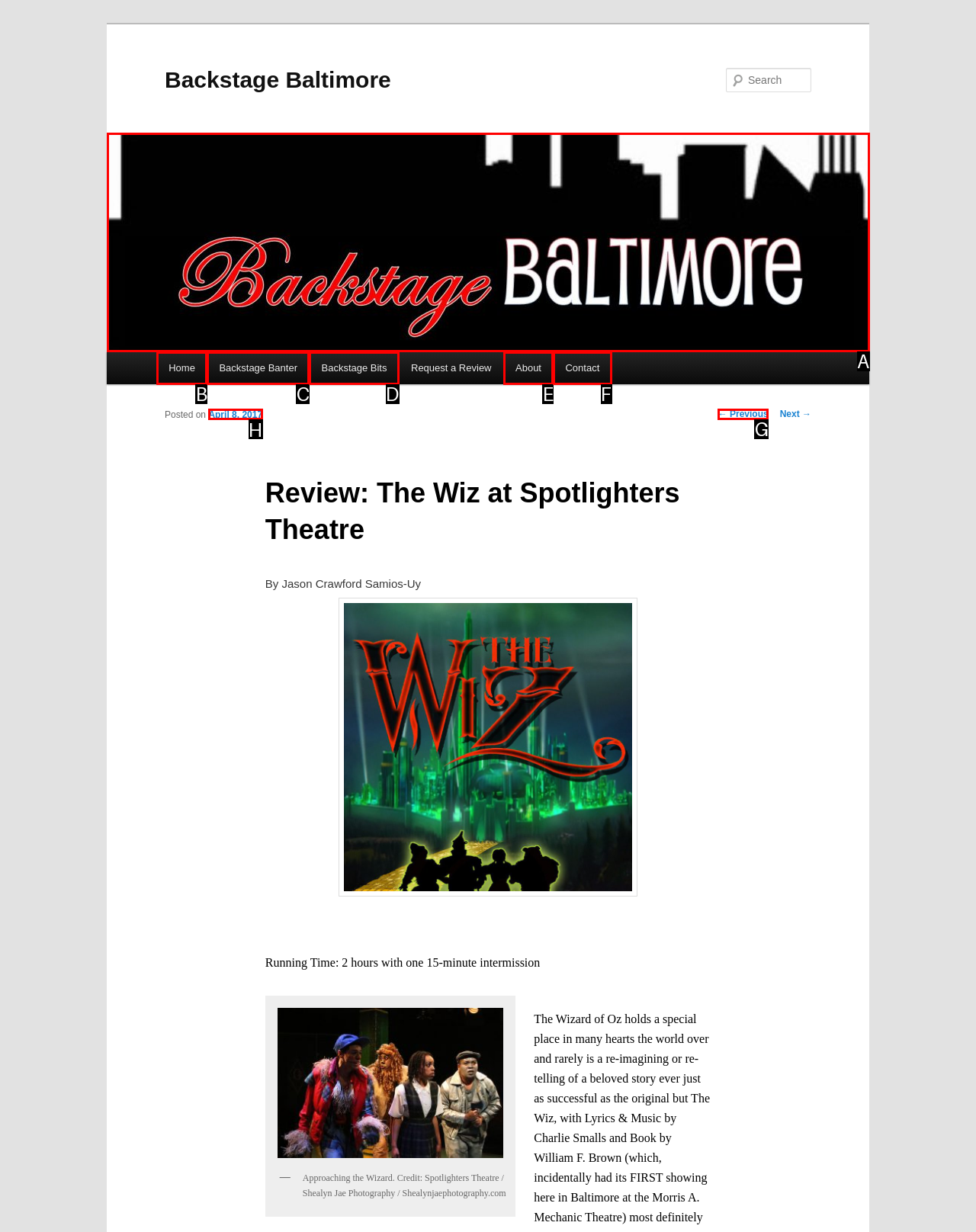Determine which option matches the description: Backstage Bits. Answer using the letter of the option.

D